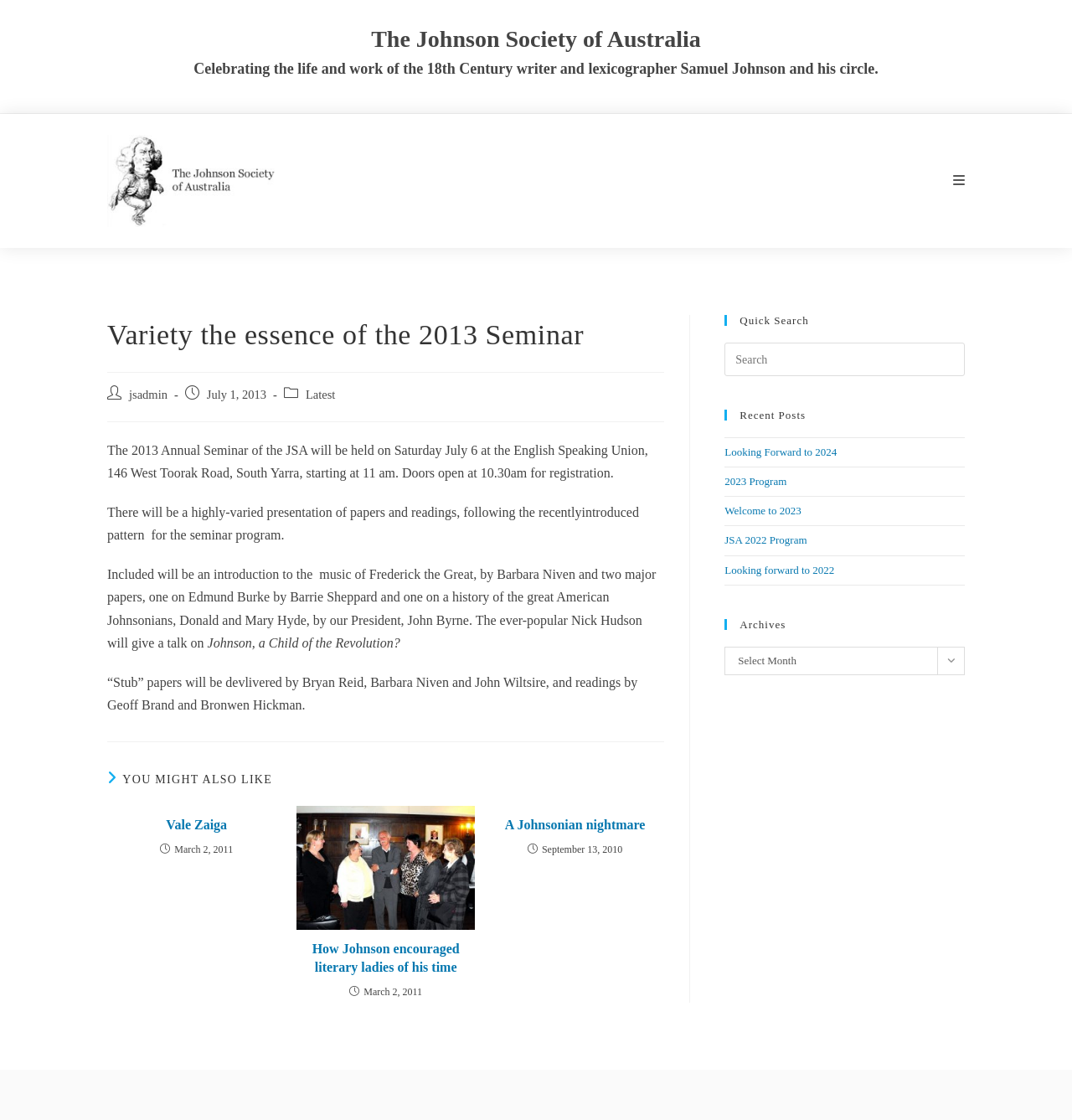Please find the bounding box coordinates of the section that needs to be clicked to achieve this instruction: "View the post 'A Johnsonian nightmare'".

[0.462, 0.728, 0.61, 0.745]